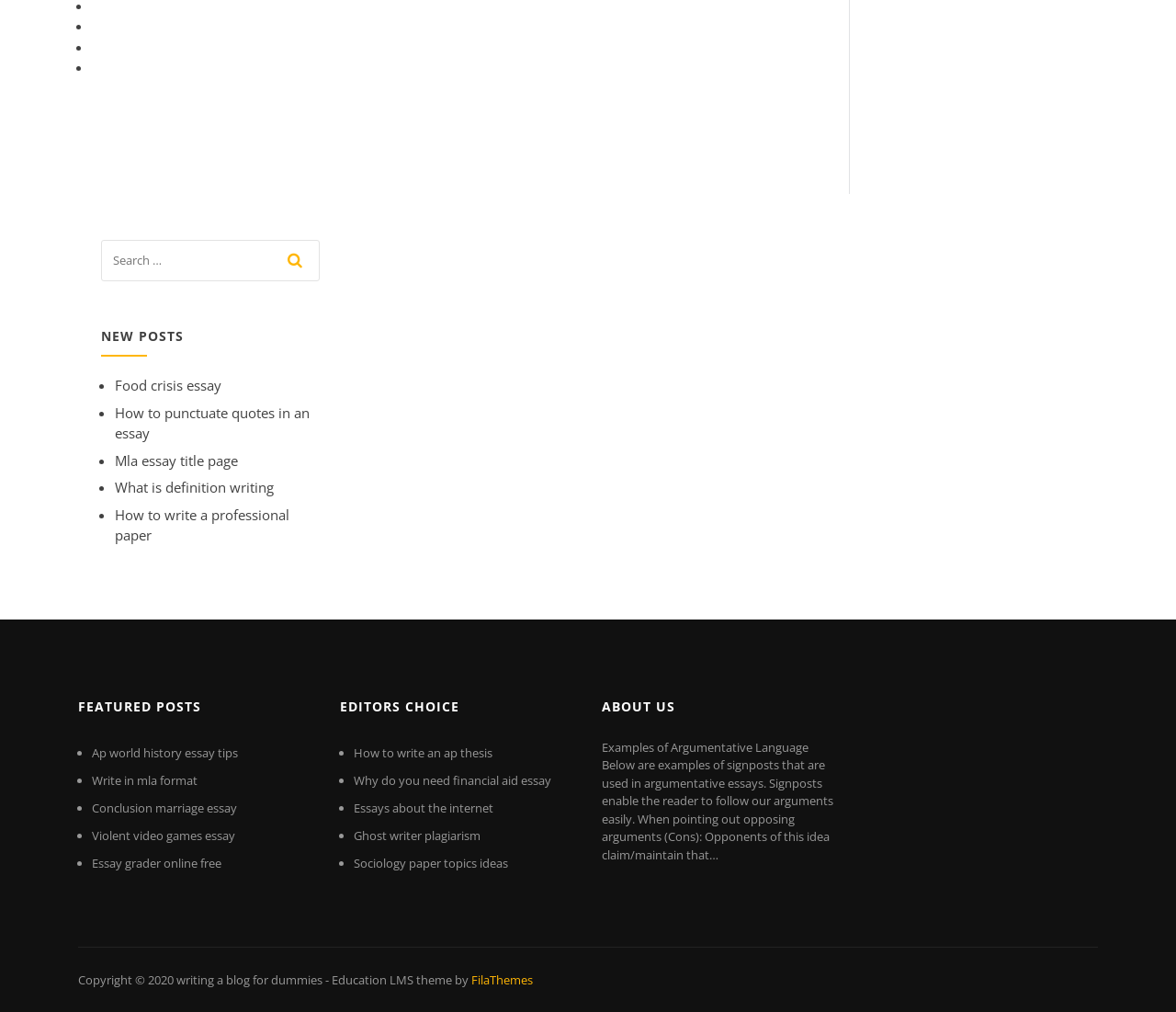Indicate the bounding box coordinates of the element that must be clicked to execute the instruction: "Search for a topic". The coordinates should be given as four float numbers between 0 and 1, i.e., [left, top, right, bottom].

[0.086, 0.237, 0.271, 0.287]